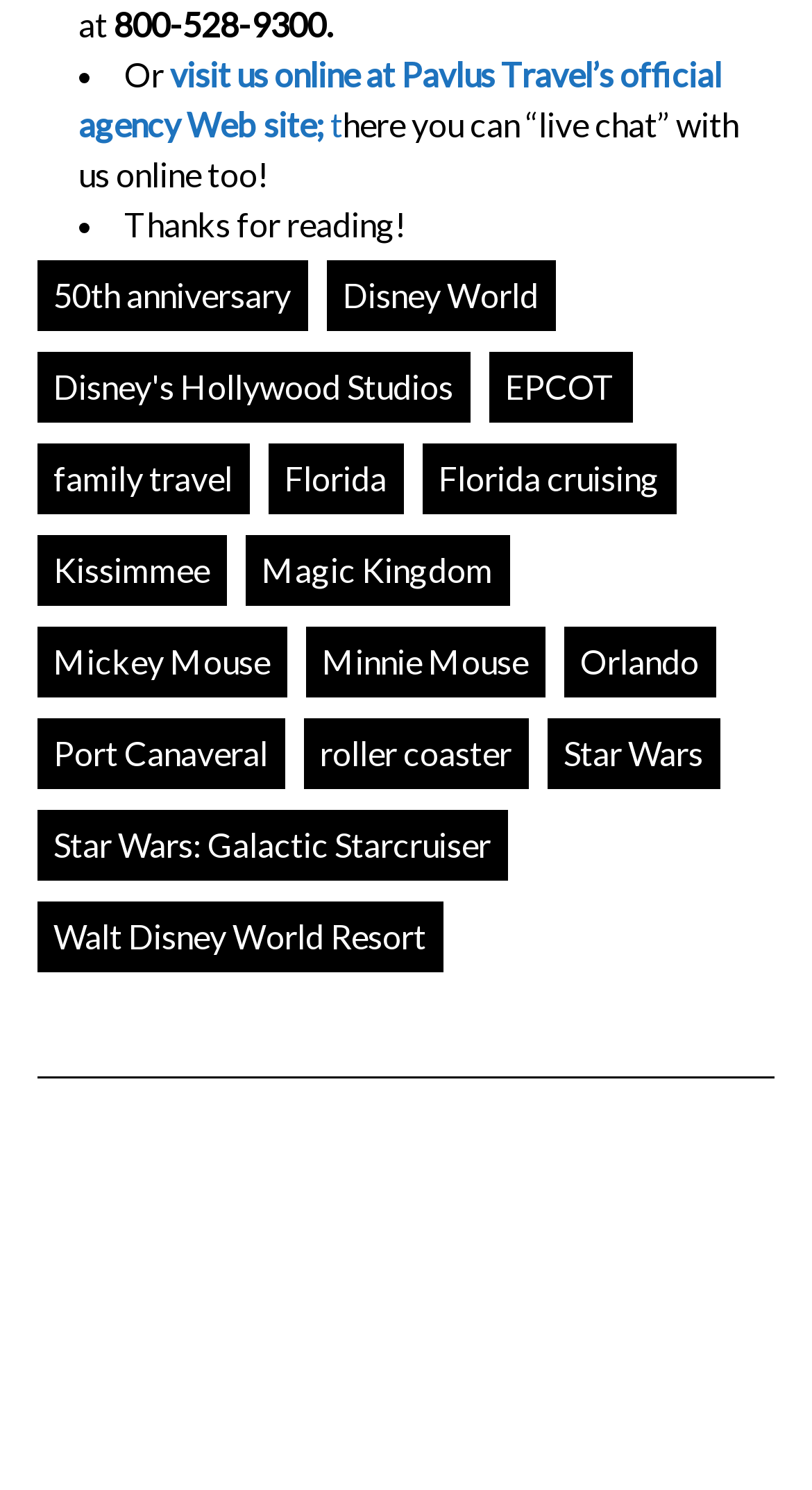Answer in one word or a short phrase: 
What is the name of the resort mentioned on the webpage?

Walt Disney World Resort